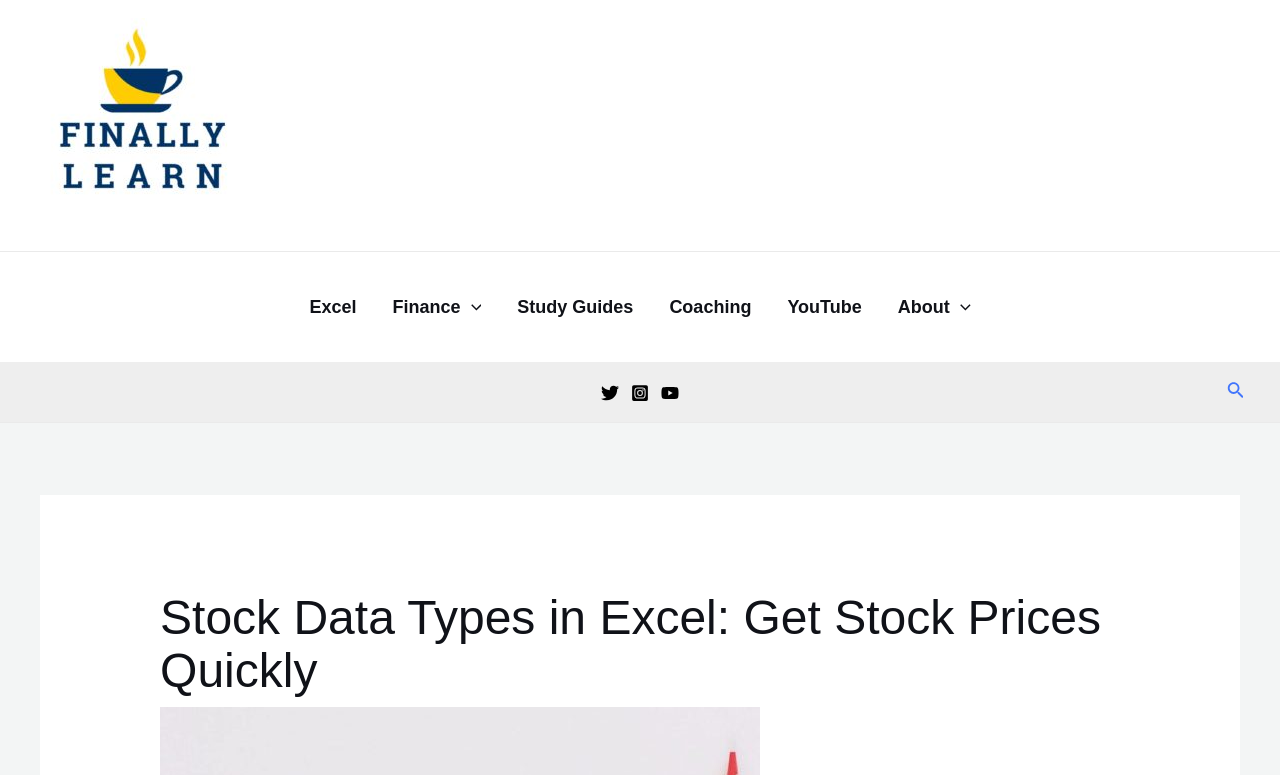Describe the webpage in detail, including text, images, and layout.

The webpage is about using stock data types in Excel to get stock prices quickly. At the top left corner, there is a logo of "Finally Learn" with a link to the website. Next to the logo, there is a navigation menu with links to "Excel", "Finance", "Study Guides", "Coaching", "YouTube", and "About". The "Finance" and "About" links have dropdown menus with toggle buttons.

Below the navigation menu, there are social media links to "Twitter", "Instagram", and "YouTube" with their respective icons. On the top right corner, there is a search icon link.

The main content of the webpage starts with a heading "Stock Data Types in Excel: Get Stock Prices Quickly" which is centered at the top of the page.